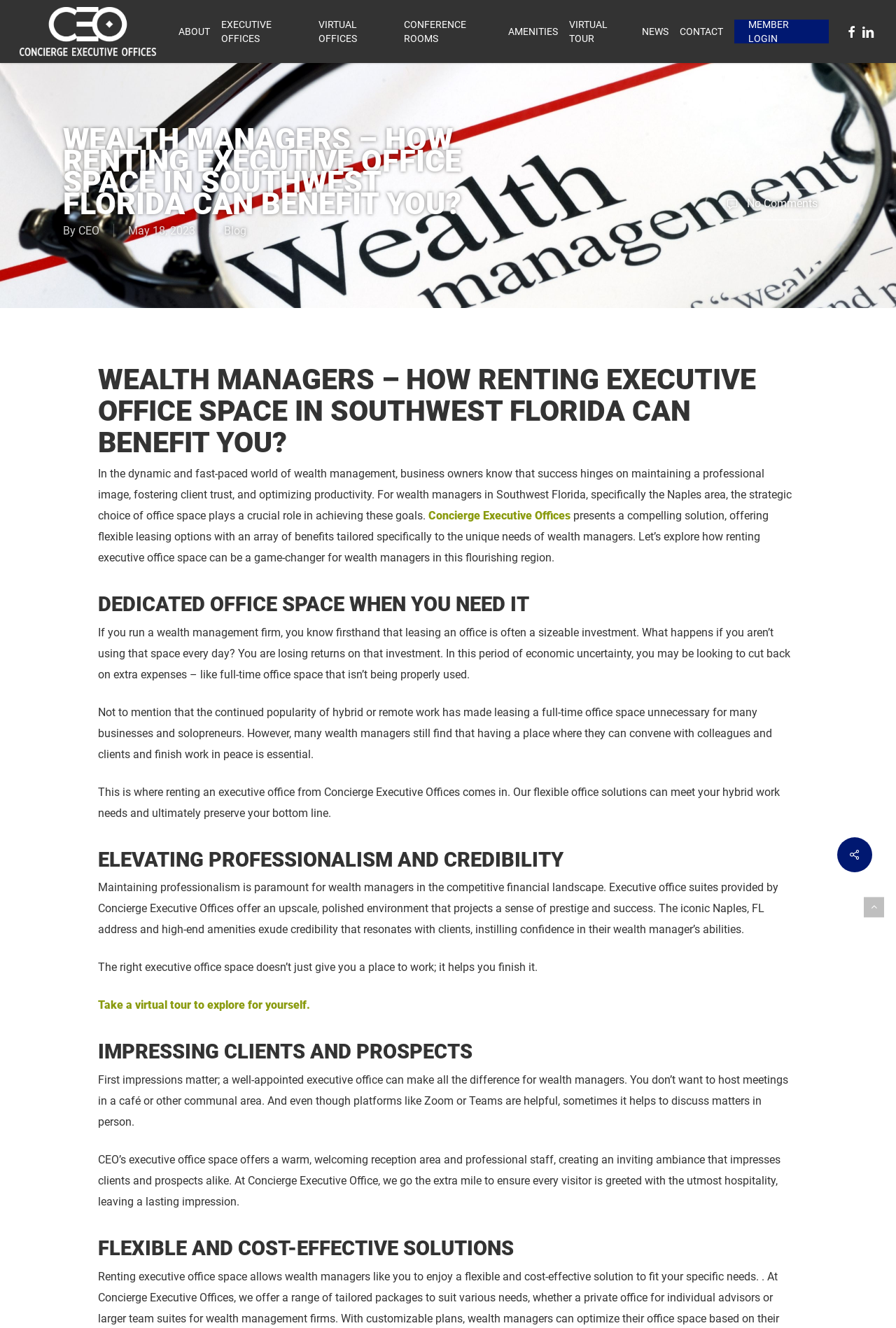Analyze the image and answer the question with as much detail as possible: 
What is the purpose of the virtual tour?

The webpage mentions 'Take a virtual tour to explore for yourself' which indicates that the purpose of the virtual tour is to allow users to explore the executive office space offered by Concierge Executive Offices.